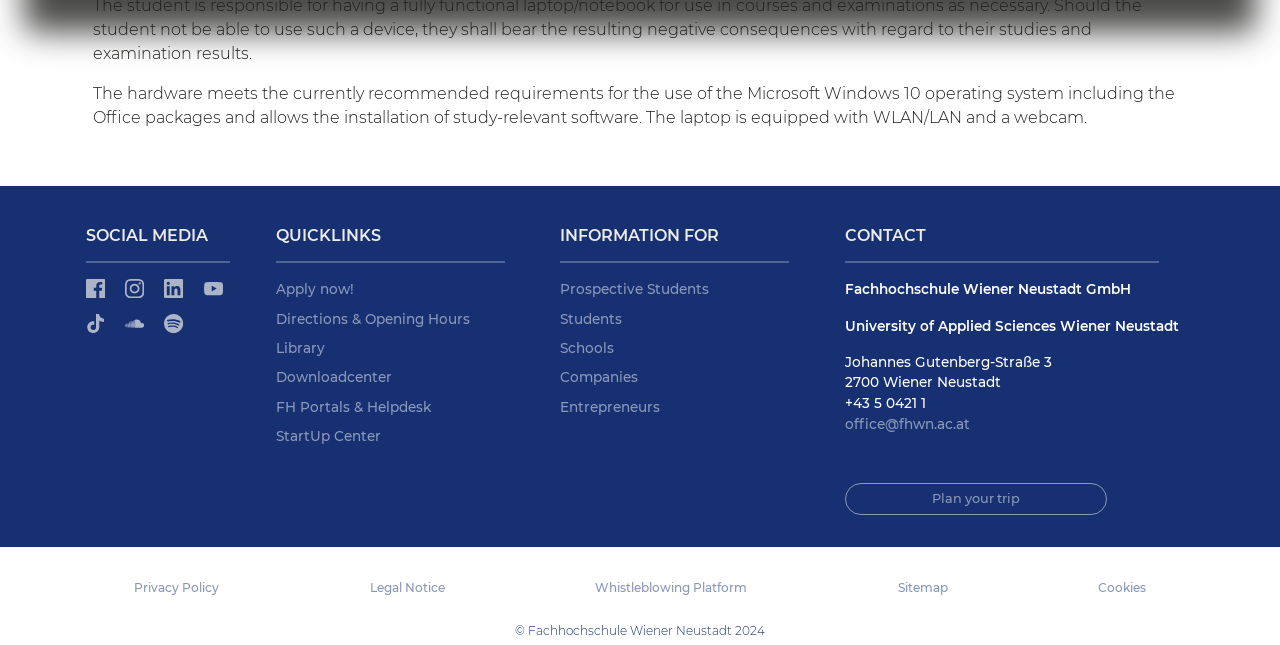What is the phone number of the university?
Please provide a comprehensive answer based on the visual information in the image.

I found the phone number by looking at the static text elements in the CONTACT section. The phone number is '+43 5 0421 1' at coordinates [0.66, 0.612, 0.723, 0.637].